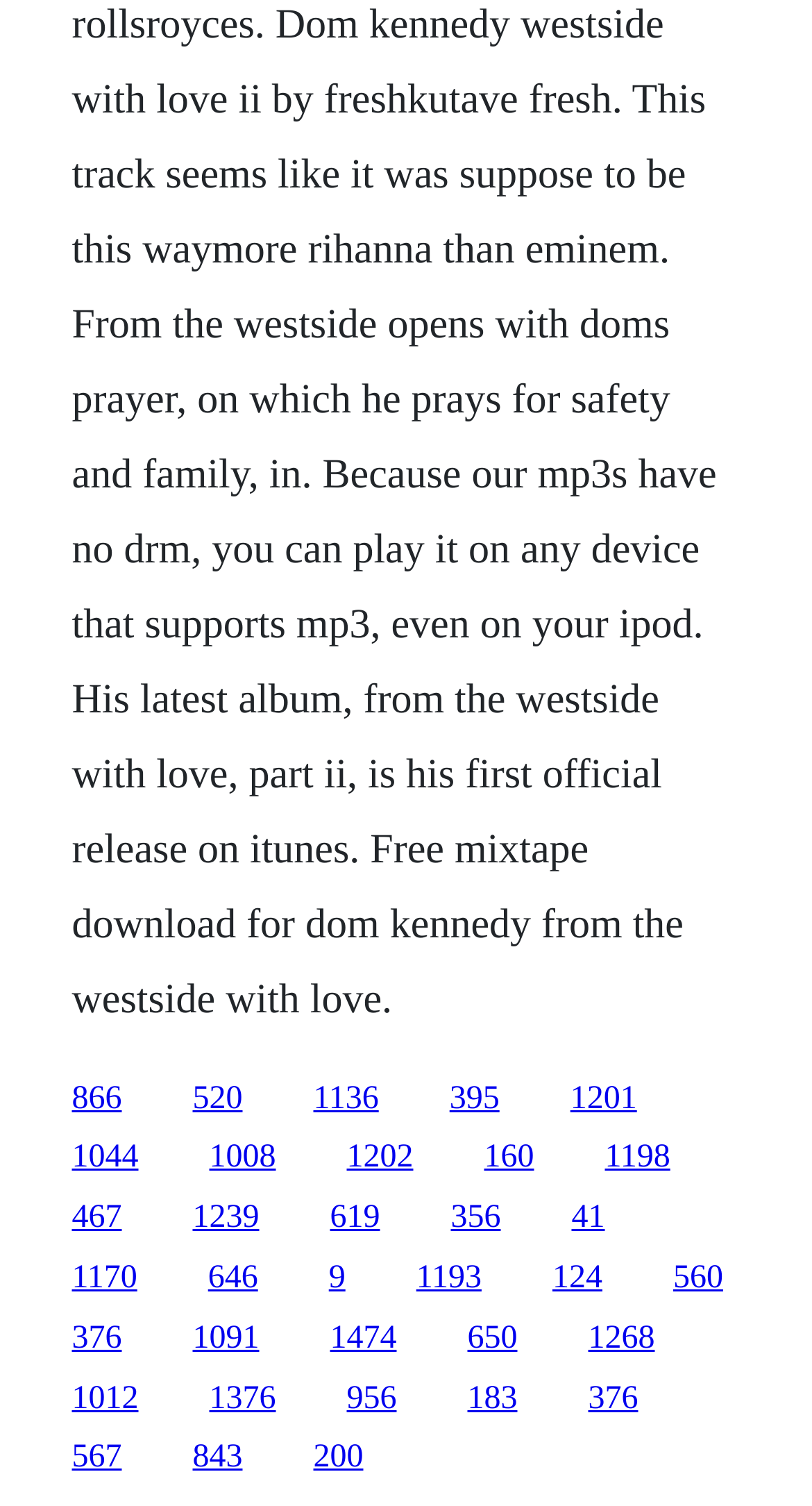Given the element description: "1198", predict the bounding box coordinates of this UI element. The coordinates must be four float numbers between 0 and 1, given as [left, top, right, bottom].

[0.745, 0.757, 0.825, 0.781]